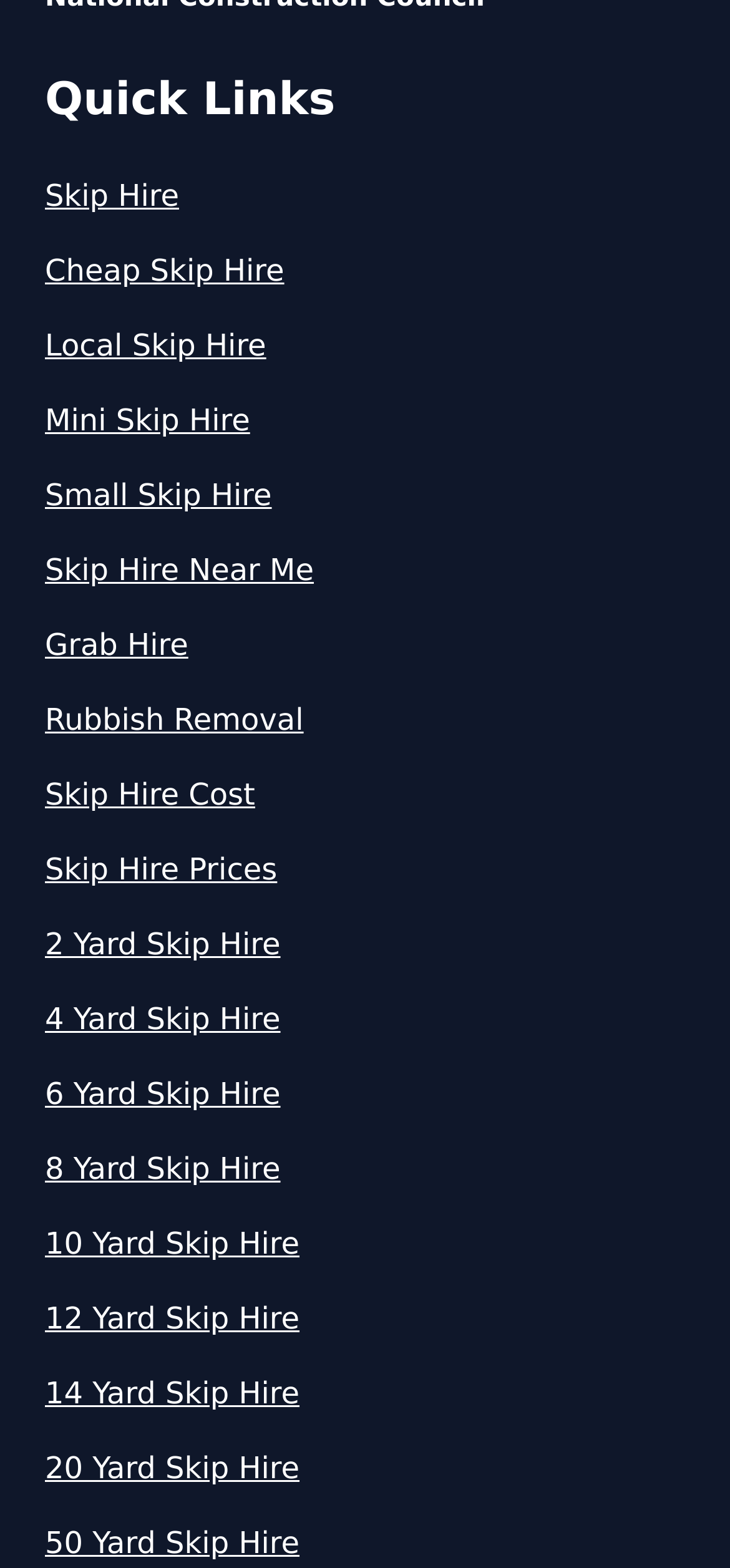What is the first link under the 'Quick Links' heading?
Based on the content of the image, thoroughly explain and answer the question.

I looked at the list of links under the 'Quick Links' heading and found that the first link is 'Skip Hire', which is listed at the top of the list.